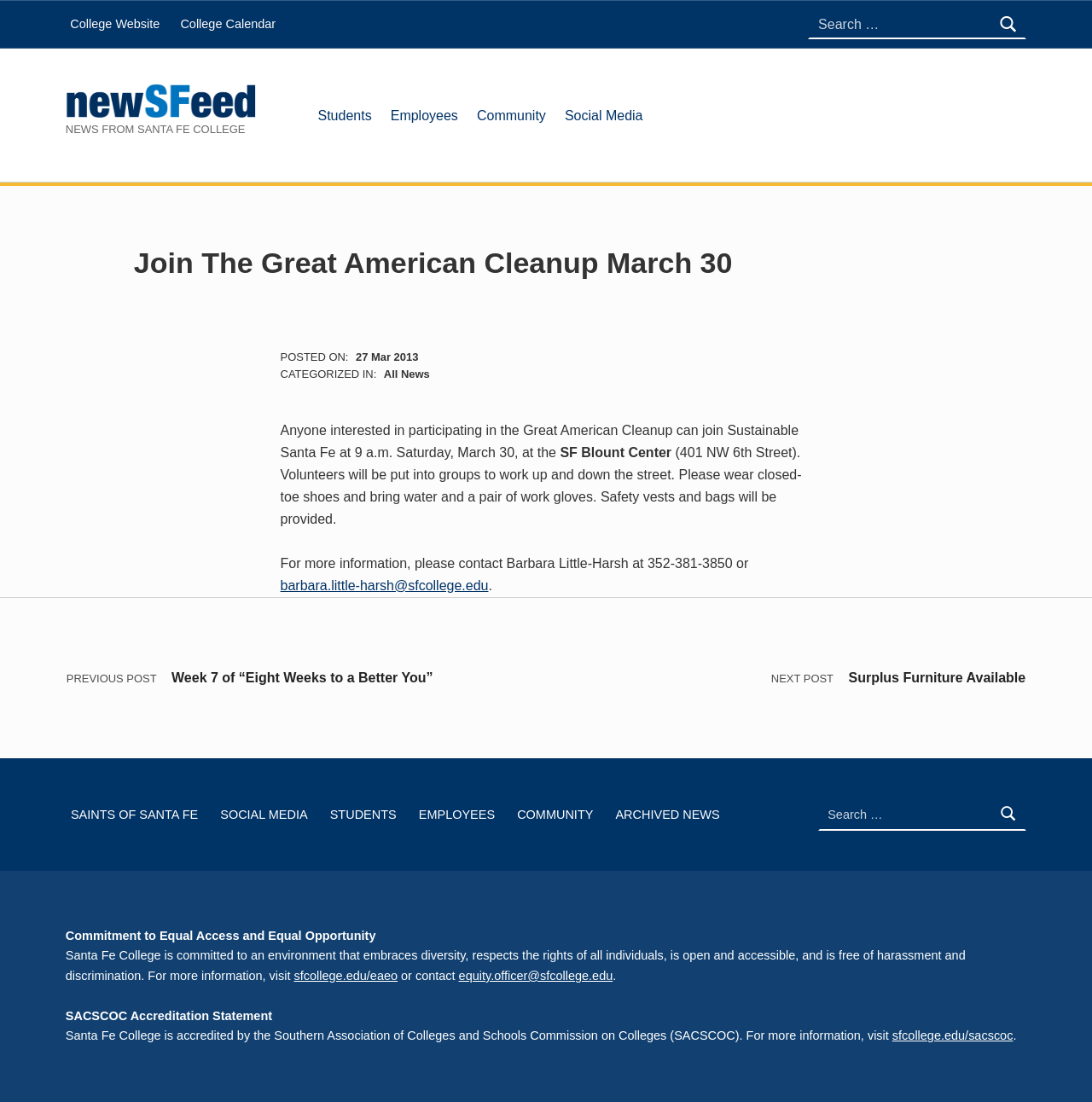Provide an in-depth caption for the webpage.

The webpage is about joining the Great American Cleanup event on March 30. At the top, there is a heading with the event title and a link to an unknown destination. Below the heading, there is a section with the title "NEWS FROM SANTA FE COLLEGE" and a primary navigation menu with links to "Students", "Employees", "Community", and "Social Media".

On the left side, there is a complementary section with links to the "College Website" and "College Calendar". A search bar is located at the top right corner, with a search button and a search box.

The main content of the webpage is an article about the Great American Cleanup event. The article has a heading and a brief introduction, followed by a paragraph describing the event details, including the location, time, and what to bring. There is also a link to contact Barbara Little-Harsh for more information.

Below the article, there are links to previous and next posts, and a navigation menu with links to "SAINTS OF SANTA FE", "SOCIAL MEDIA", "STUDENTS", "EMPLOYEES", "COMMUNITY", and "ARCHIVED NEWS". Another search bar is located at the bottom right corner.

At the very bottom of the page, there are three paragraphs of text, including a statement about the college's commitment to equal access and equal opportunity, an accreditation statement, and a link to more information about SACSCOC accreditation.